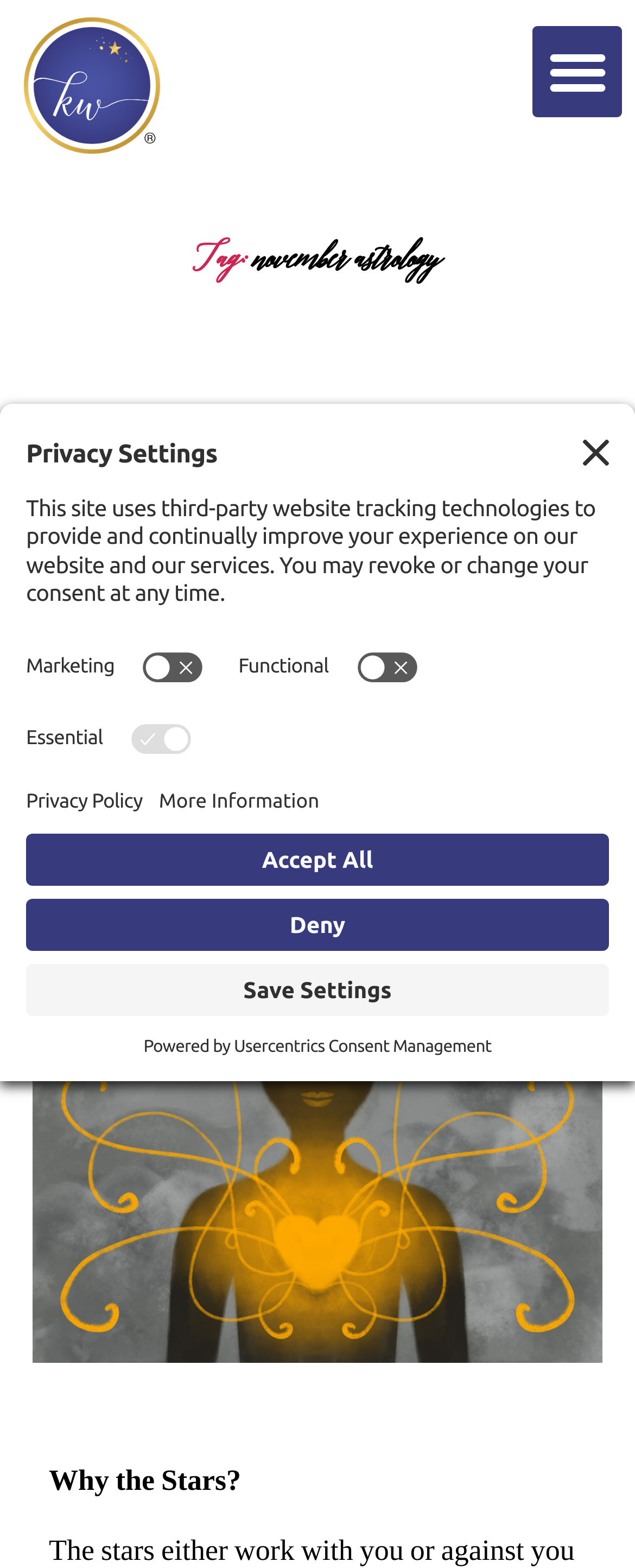Based on the element description: "parent_node: Functional", identify the bounding box coordinates for this UI element. The coordinates must be four float numbers between 0 and 1, listed as [left, top, right, bottom].

[0.548, 0.413, 0.671, 0.438]